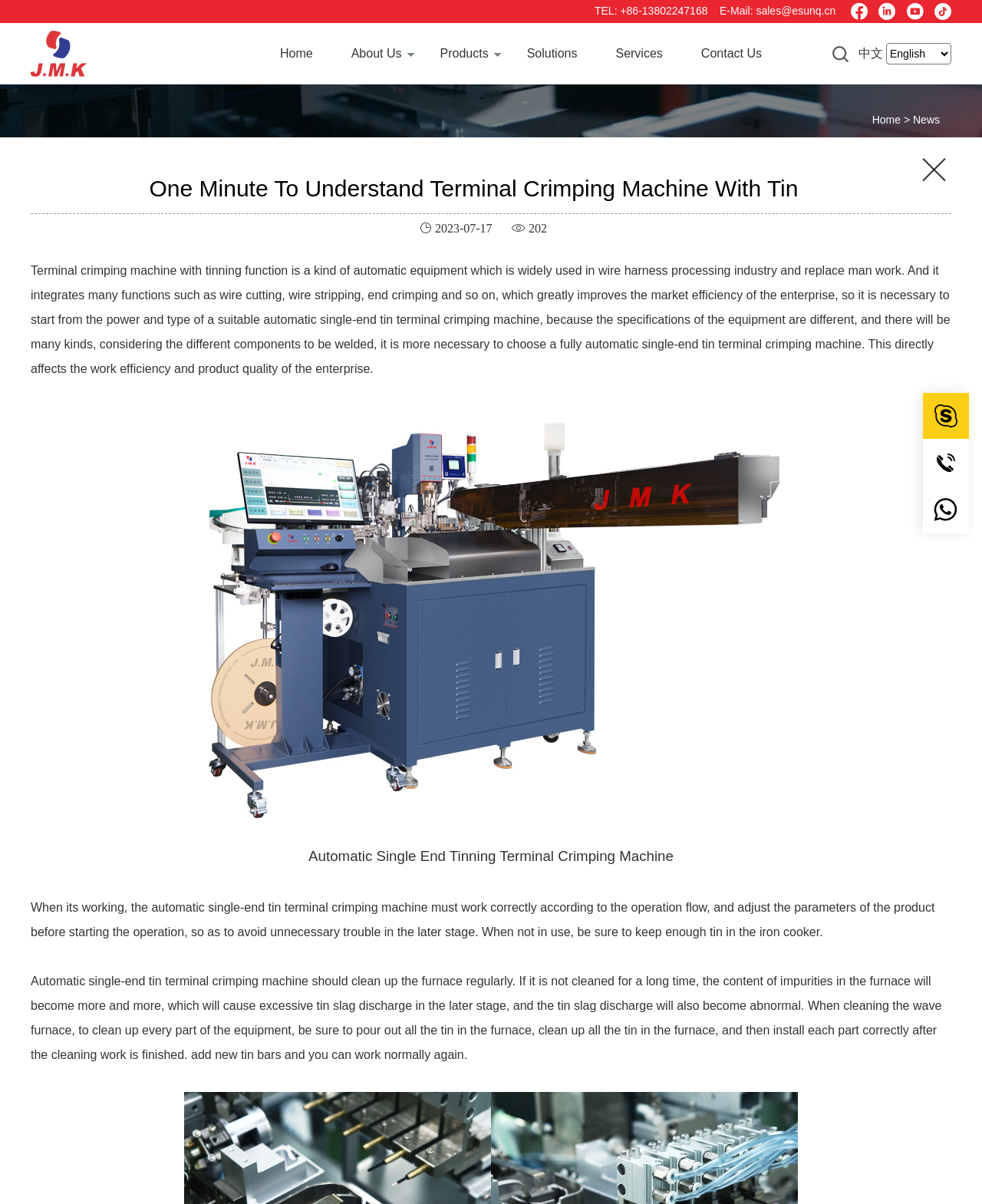What is the company's phone number?
Please provide a comprehensive answer based on the contents of the image.

The phone number can be found at the top of the webpage, next to the email address, which is +86-13802247168.